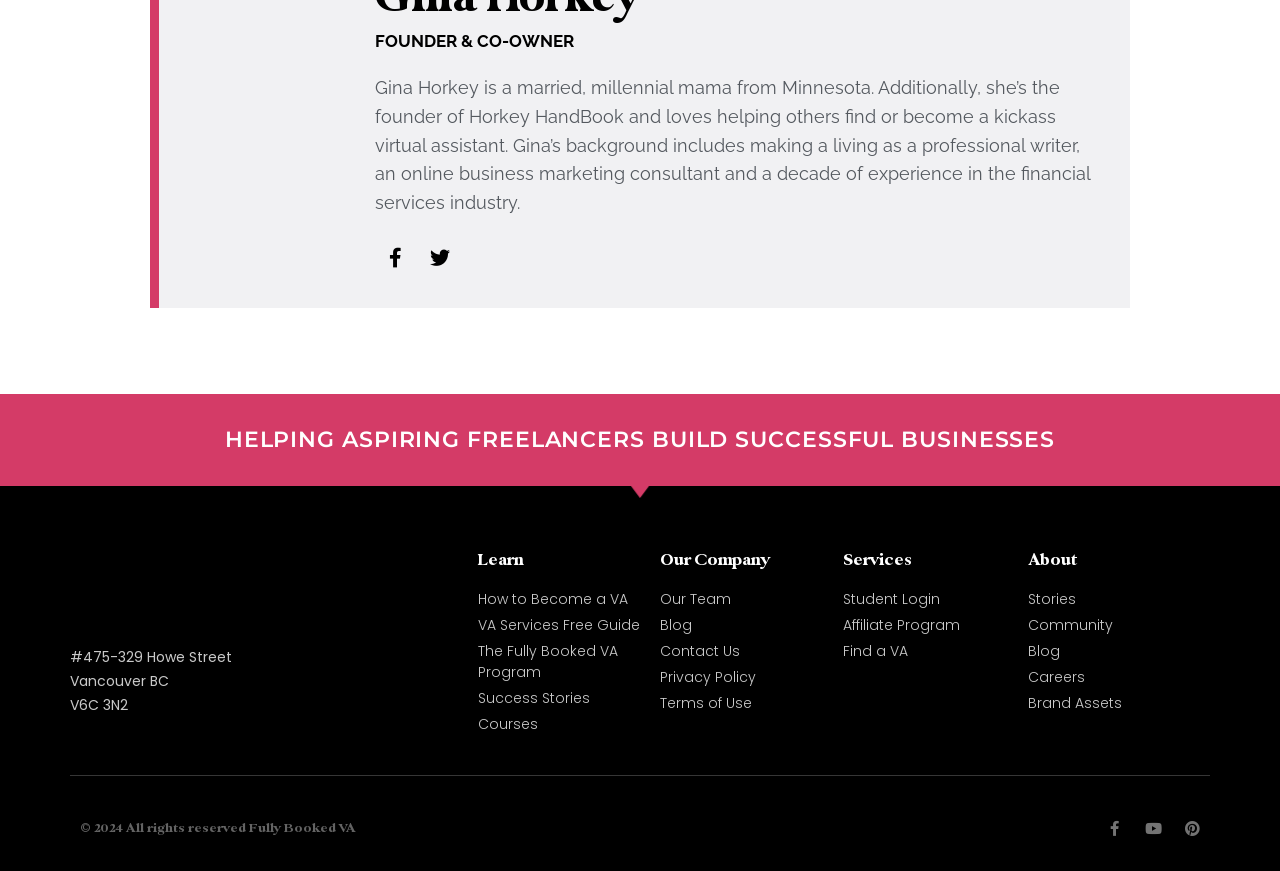Please locate the bounding box coordinates of the element that needs to be clicked to achieve the following instruction: "Contact us". The coordinates should be four float numbers between 0 and 1, i.e., [left, top, right, bottom].

[0.516, 0.736, 0.658, 0.76]